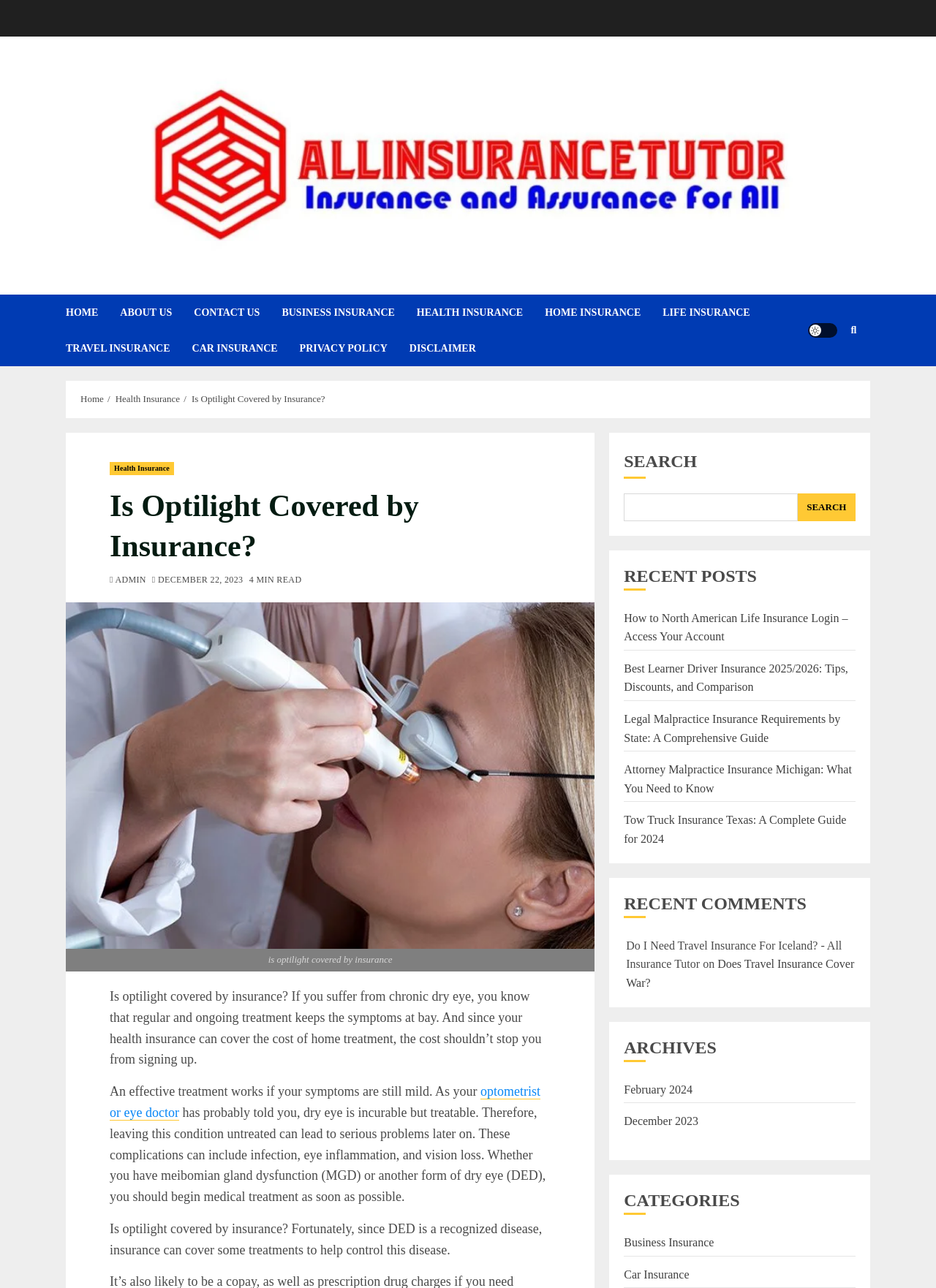Determine the bounding box coordinates of the element's region needed to click to follow the instruction: "Search for something". Provide these coordinates as four float numbers between 0 and 1, formatted as [left, top, right, bottom].

[0.667, 0.383, 0.852, 0.404]